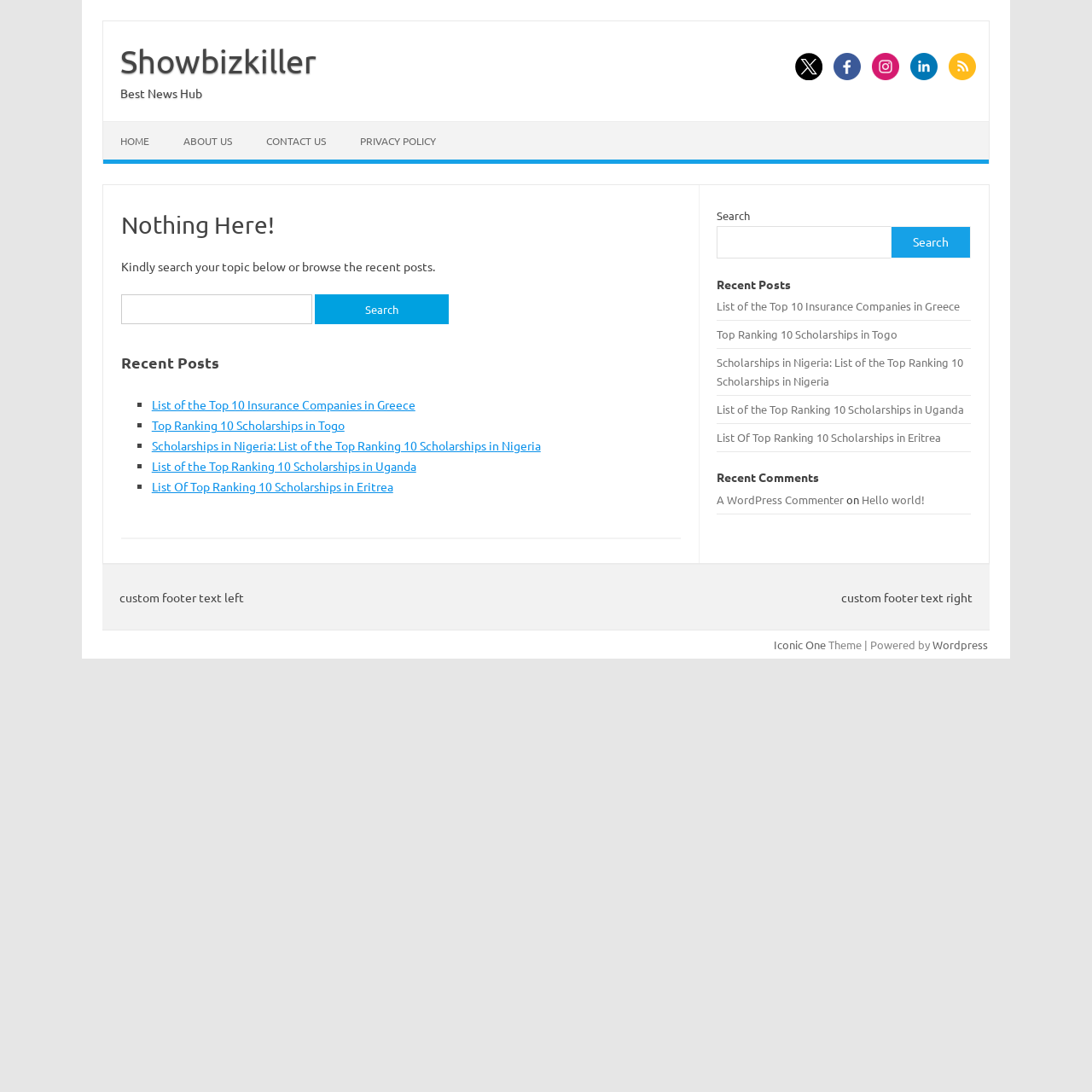Please provide the bounding box coordinates for the element that needs to be clicked to perform the instruction: "Follow us on Twitter". The coordinates must consist of four float numbers between 0 and 1, formatted as [left, top, right, bottom].

[0.724, 0.062, 0.757, 0.076]